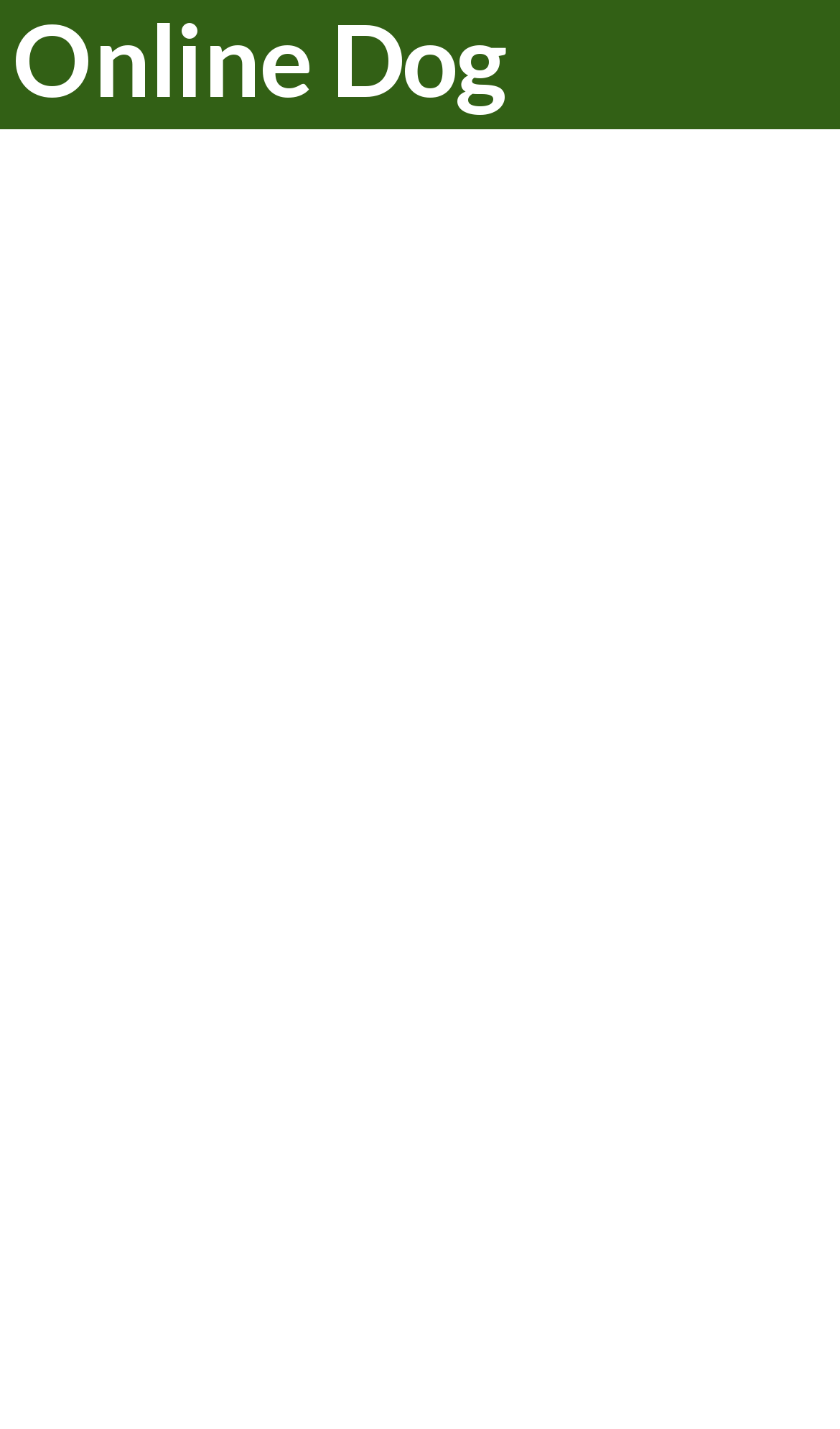Given the description "Online Dog", determine the bounding box of the corresponding UI element.

[0.015, 0.008, 0.605, 0.077]